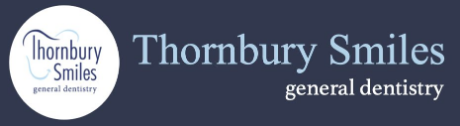Refer to the screenshot and give an in-depth answer to this question: What is the background color of the logo?

According to the caption, the backdrop of the logo is a 'deep navy color', which contrasts well with the light text, creating an inviting and professional appearance.